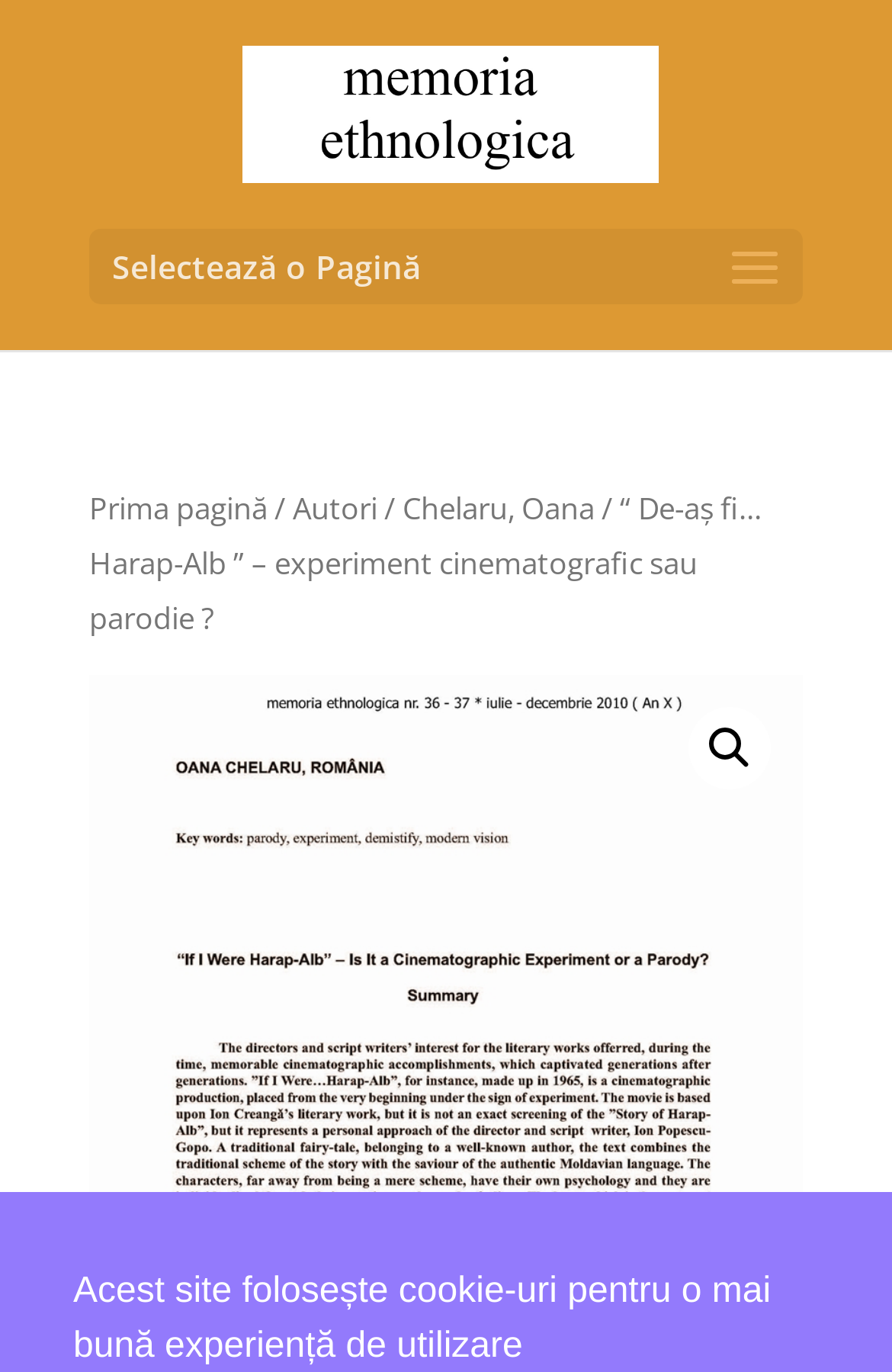Using the information in the image, could you please answer the following question in detail:
What is the purpose of the button at the bottom of the page?

I examined the button element with the bounding box coordinates [0.598, 0.977, 0.614, 0.988] and found that it is related to cookies, as indicated by the nearby static text 'Acest site folosește cookie-uri pentru o mai bună experiență de utilizare'.